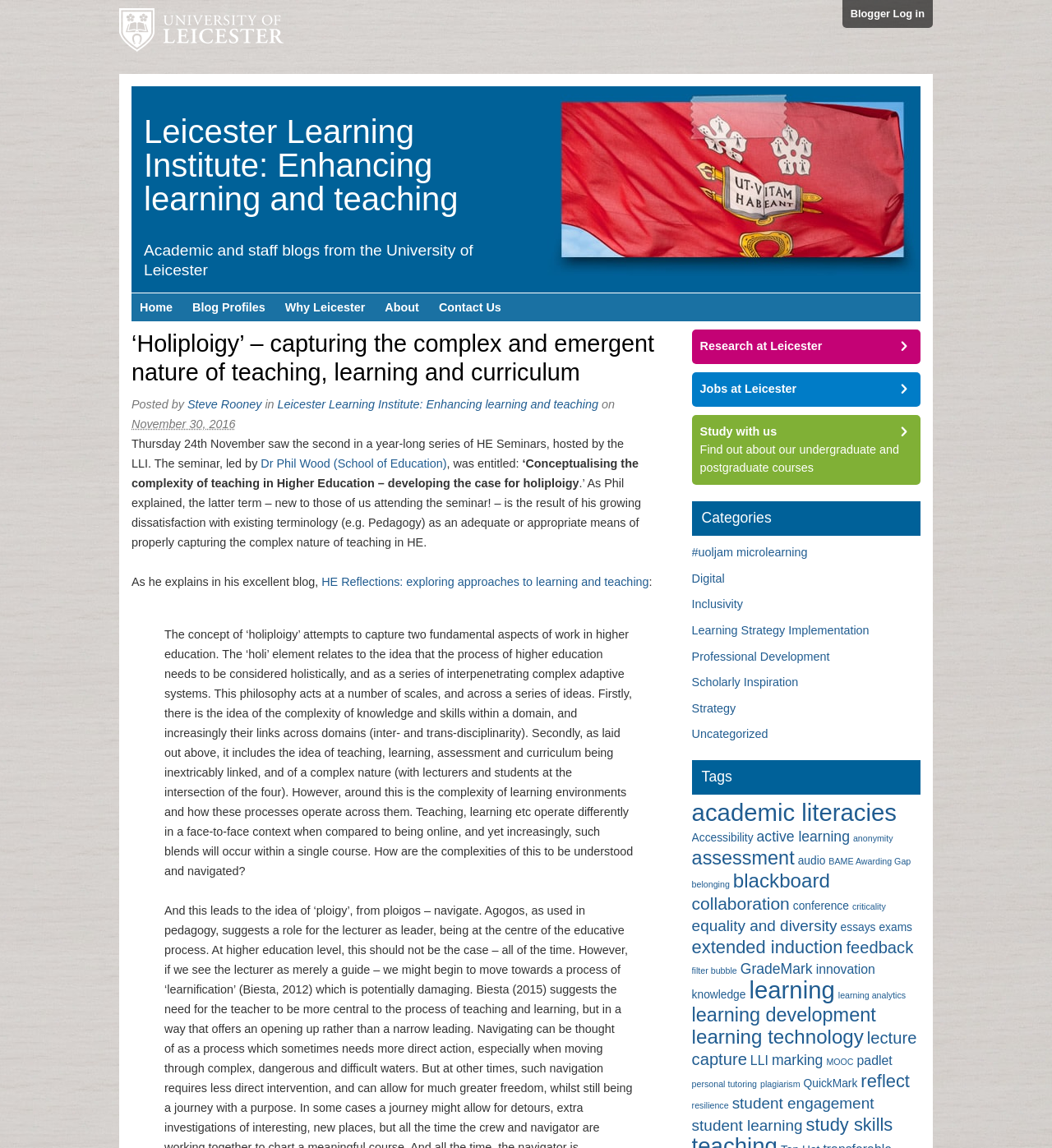What is the name of the university?
Provide a fully detailed and comprehensive answer to the question.

I found the answer by looking at the top-left corner of the webpage, where there is a link with the text 'University of Leicester'.